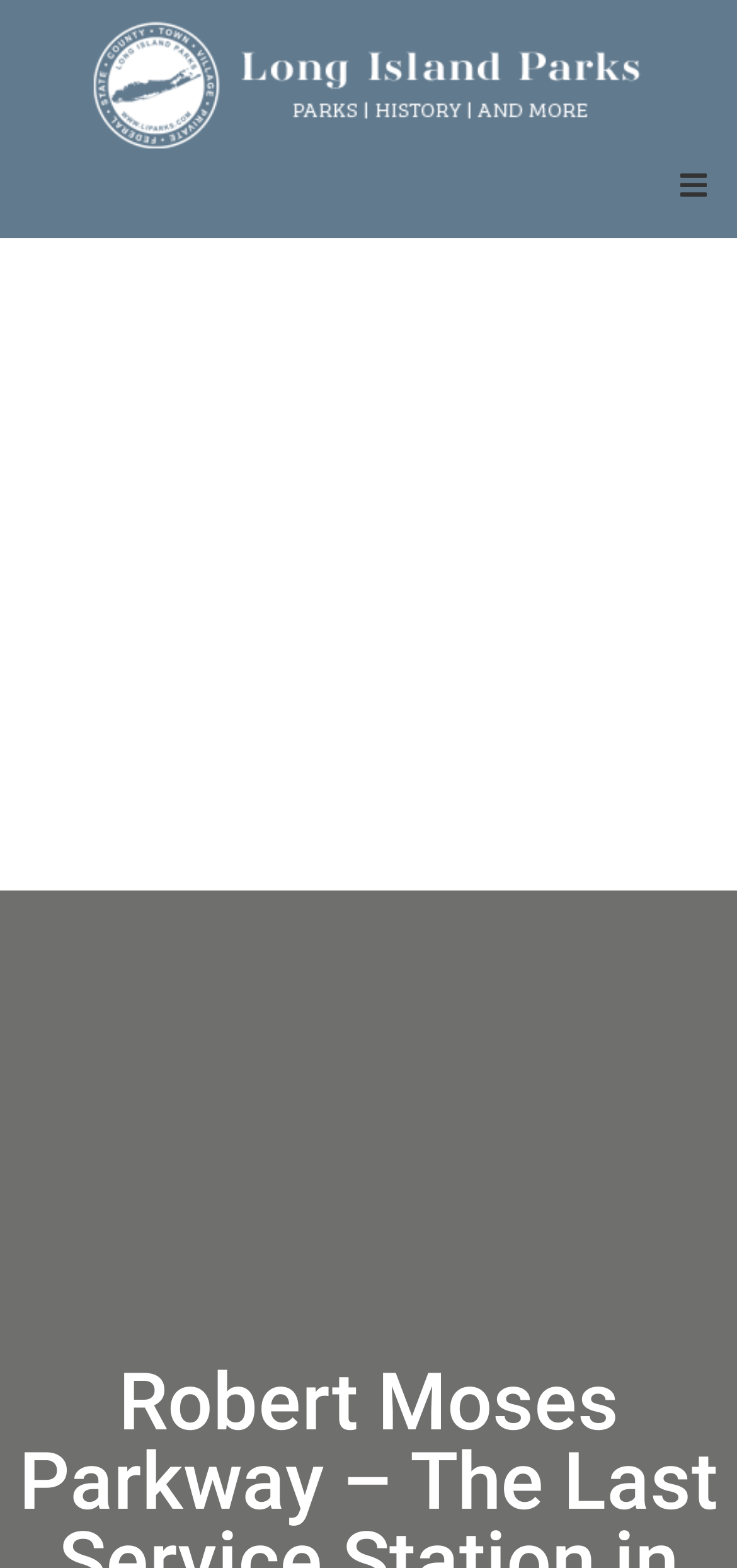What is the position of the menu?
Answer the question with as much detail as possible.

I looked at the bounding box coordinates of the menu items and found that they all have small y1 values, which suggests that they are located at the top of the page. Additionally, their x1 values are close to 1, which suggests that they are located on the right side of the page.